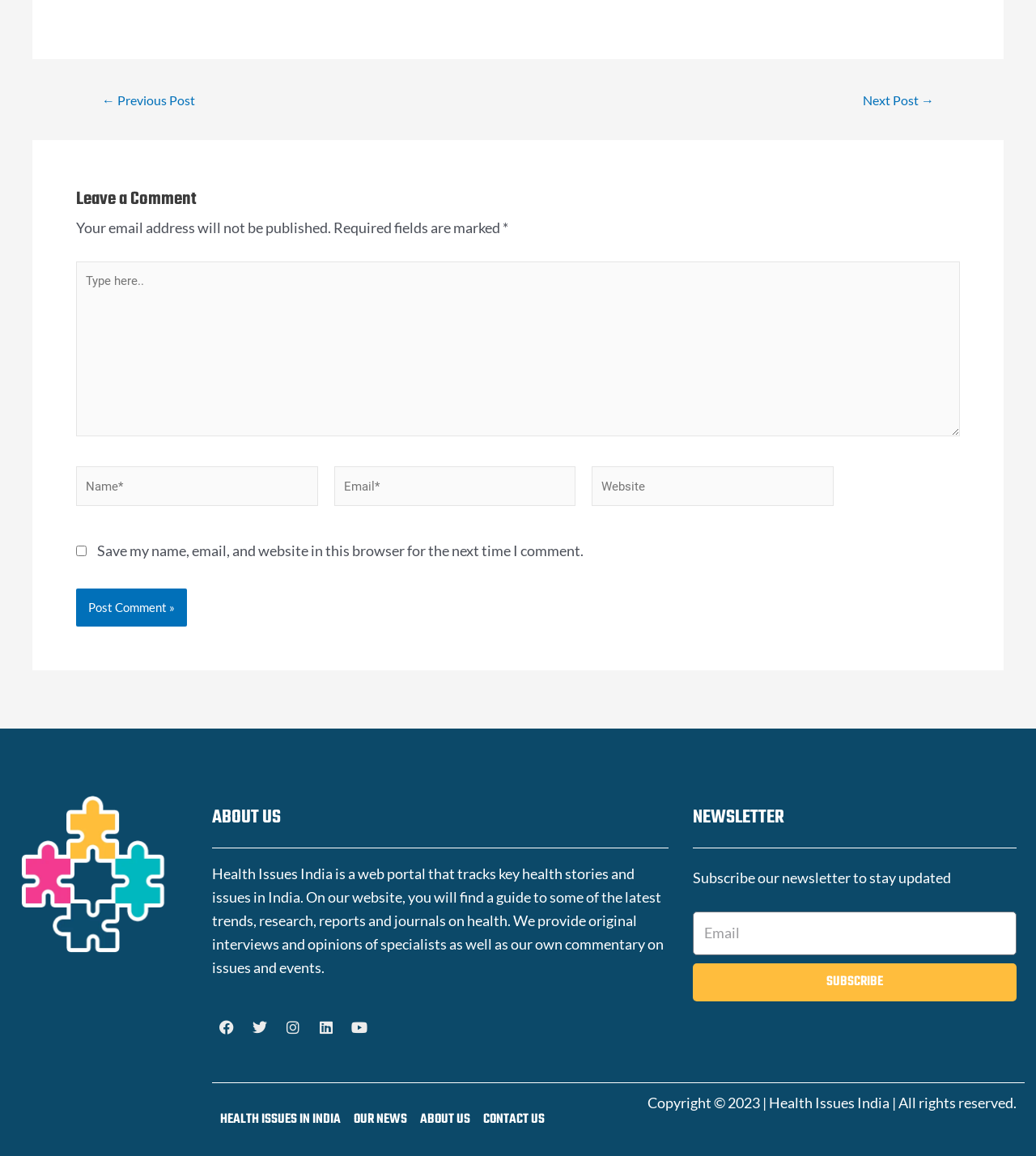Find the bounding box of the web element that fits this description: "Facebook".

[0.205, 0.876, 0.233, 0.901]